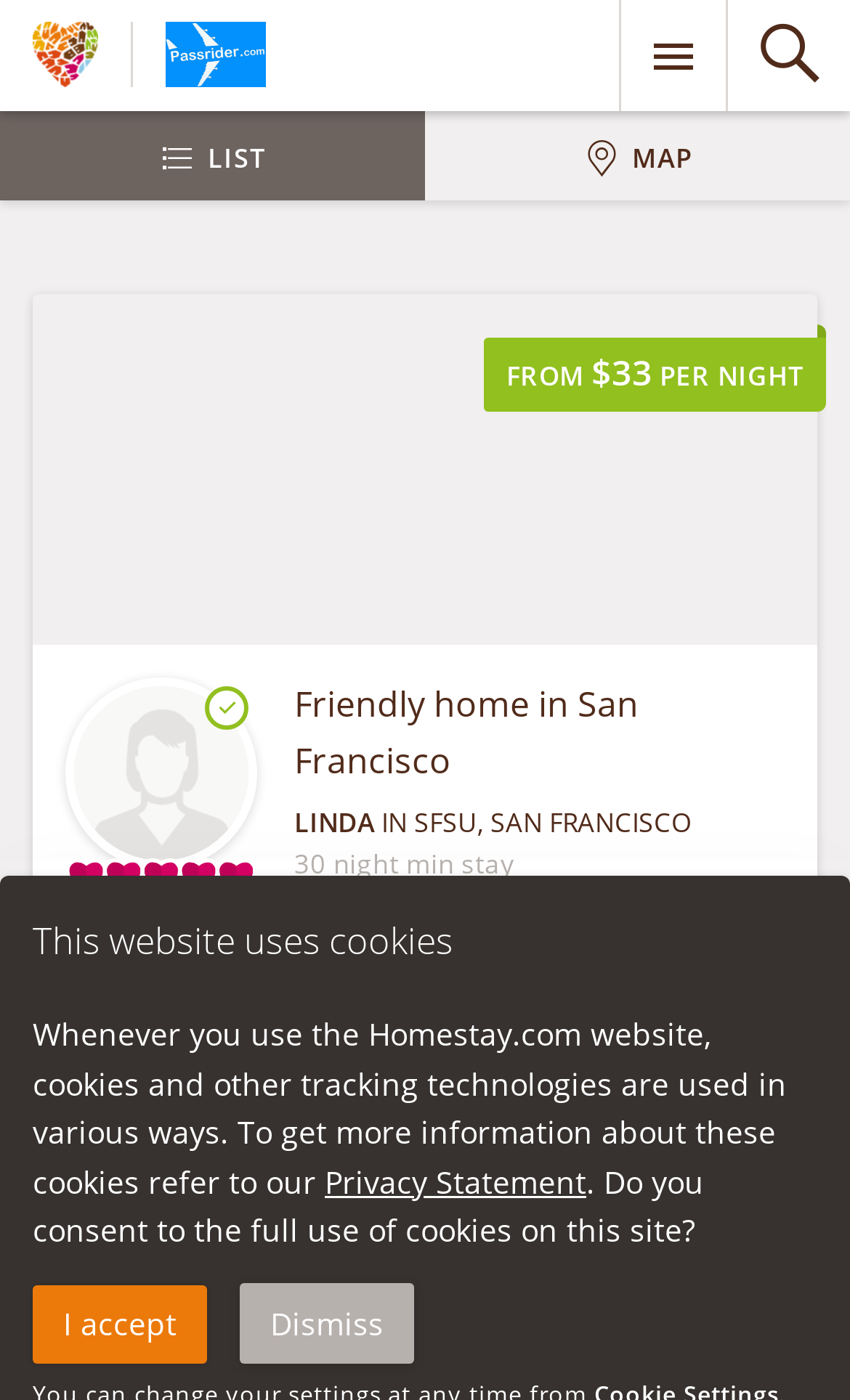Use the information in the screenshot to answer the question comprehensively: What is the price range for homestays per night?

I found this information by looking at the static text elements on the page. There are two price ranges mentioned: 'FROM $33 PER NIGHT' and 'FROM $64 PER NIGHT'. These prices indicate the range of prices for homestays per night.